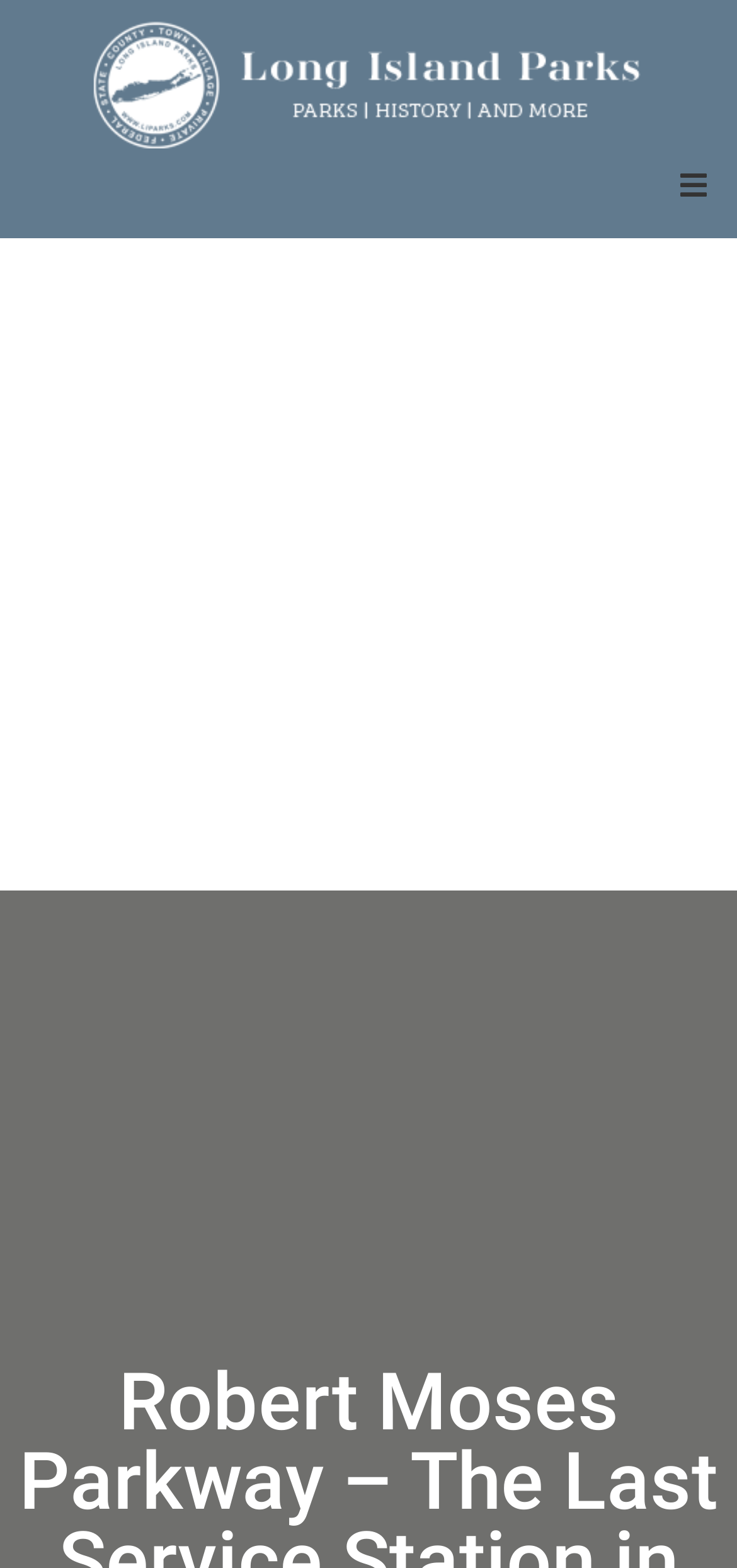Find and indicate the bounding box coordinates of the region you should select to follow the given instruction: "Go to the home page".

[0.064, 0.157, 0.172, 0.186]